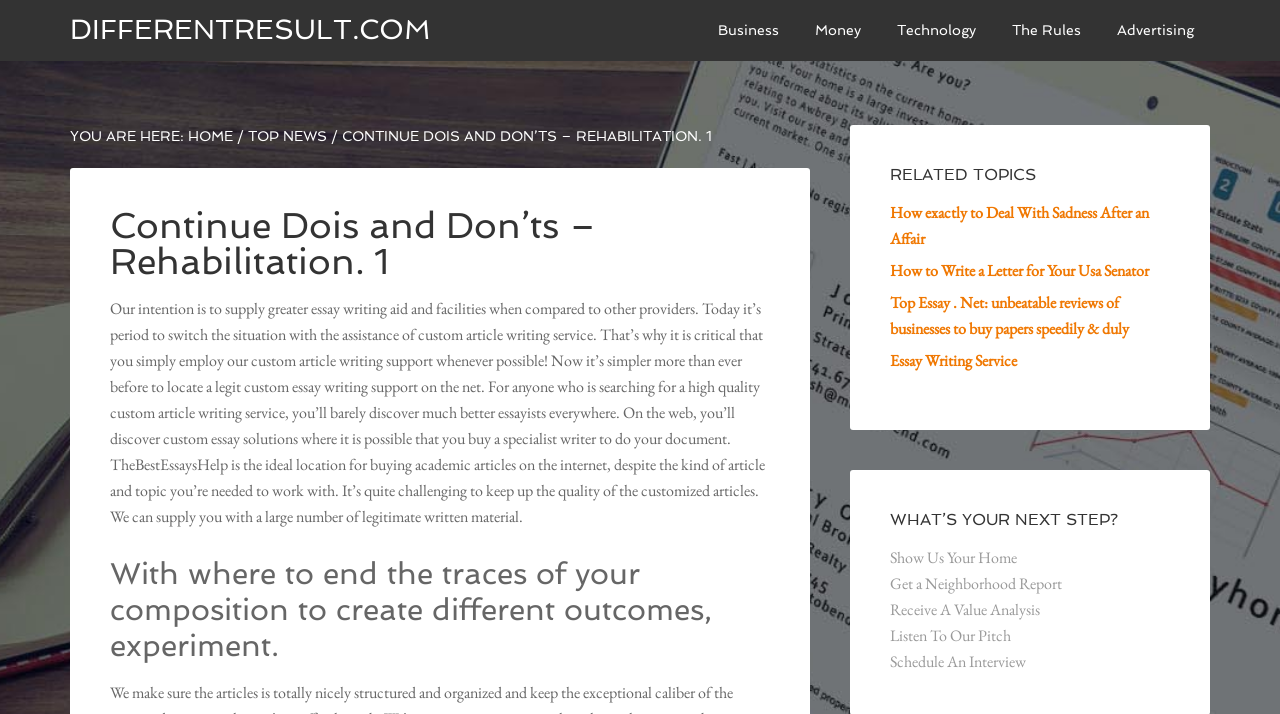Answer the question below in one word or phrase:
What is the name of the custom essay writing service mentioned?

TheBestEssaysHelp